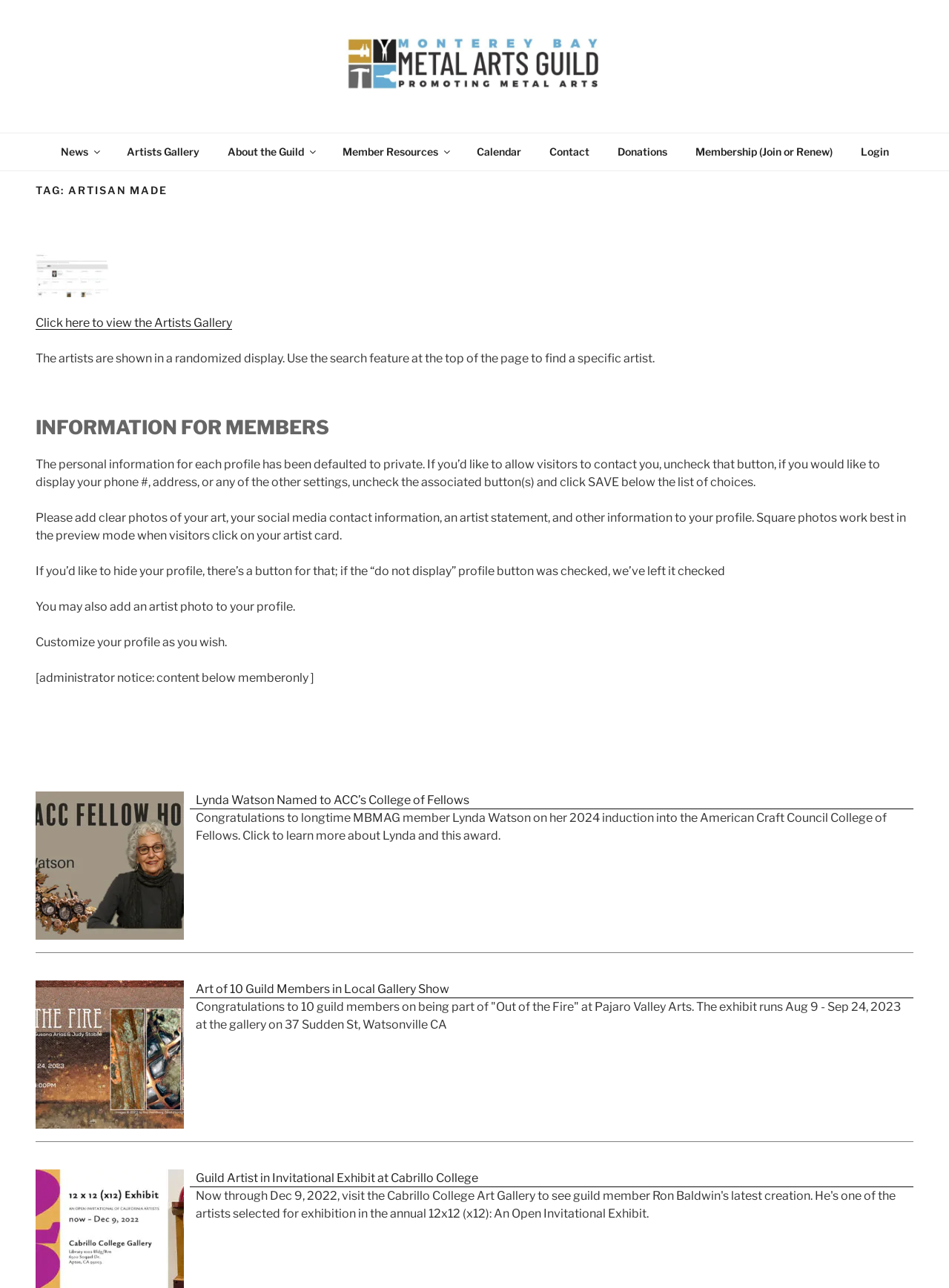Identify the bounding box coordinates of the section that should be clicked to achieve the task described: "View the 'Out of the Fire' exhibit information".

[0.038, 0.761, 0.194, 0.88]